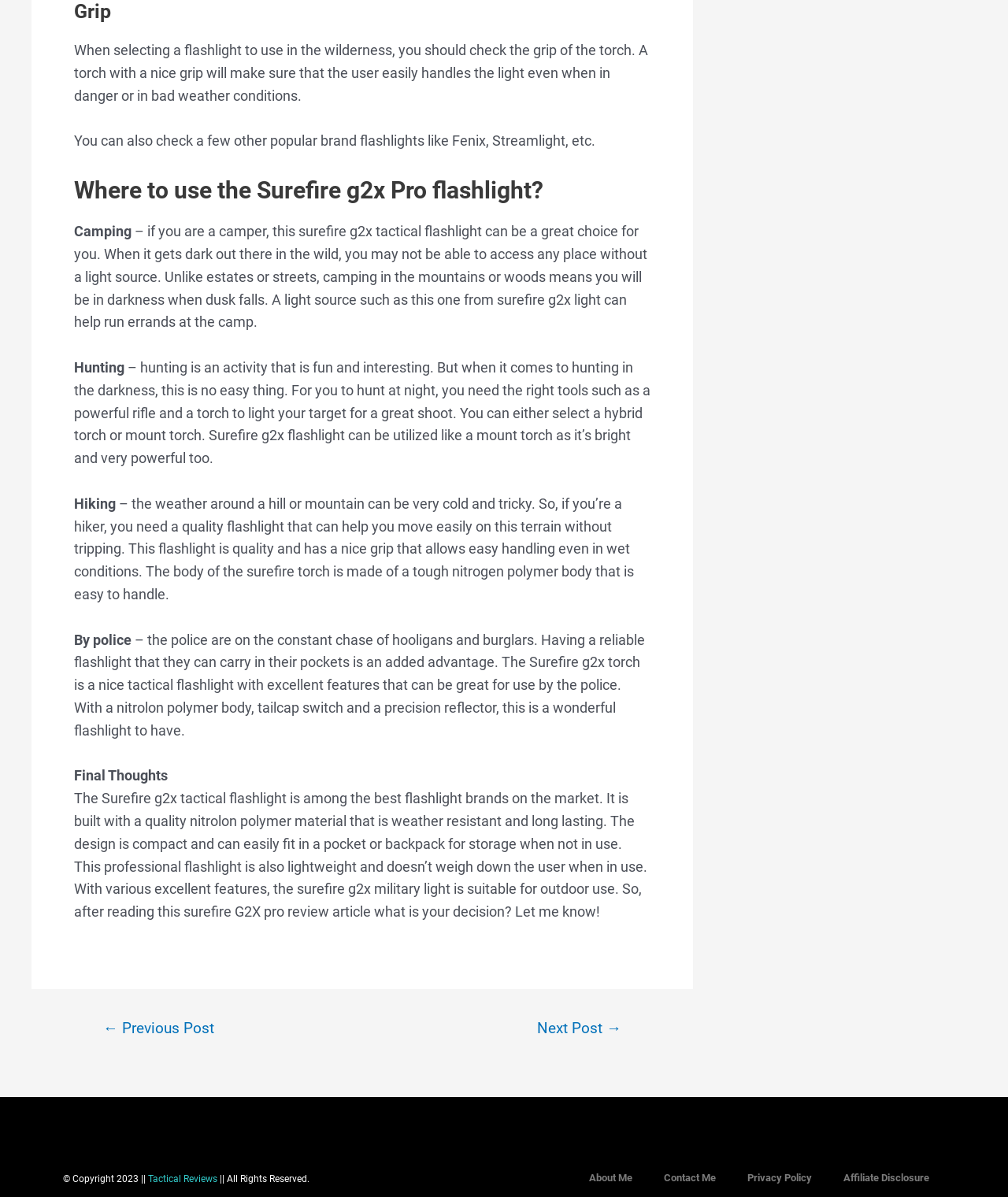Using the image as a reference, answer the following question in as much detail as possible:
What is the primary use of the Surefire g2x Pro flashlight?

Based on the webpage content, the Surefire g2x Pro flashlight is suitable for outdoor use, and the text mentions specific activities such as camping, hunting, and hiking, indicating that the primary use of the flashlight is for outdoor activities.